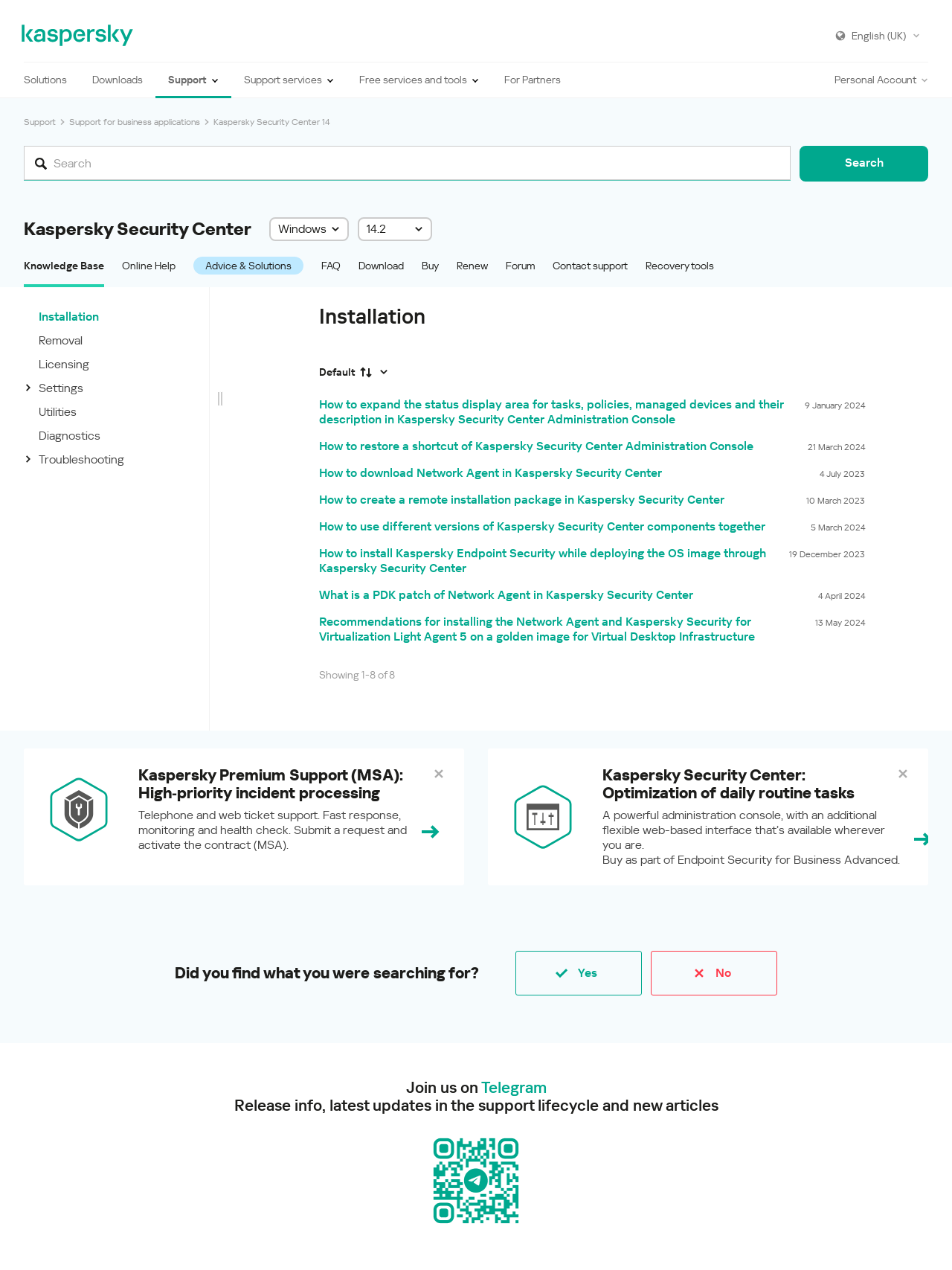Please identify the bounding box coordinates of the area I need to click to accomplish the following instruction: "Log in".

None